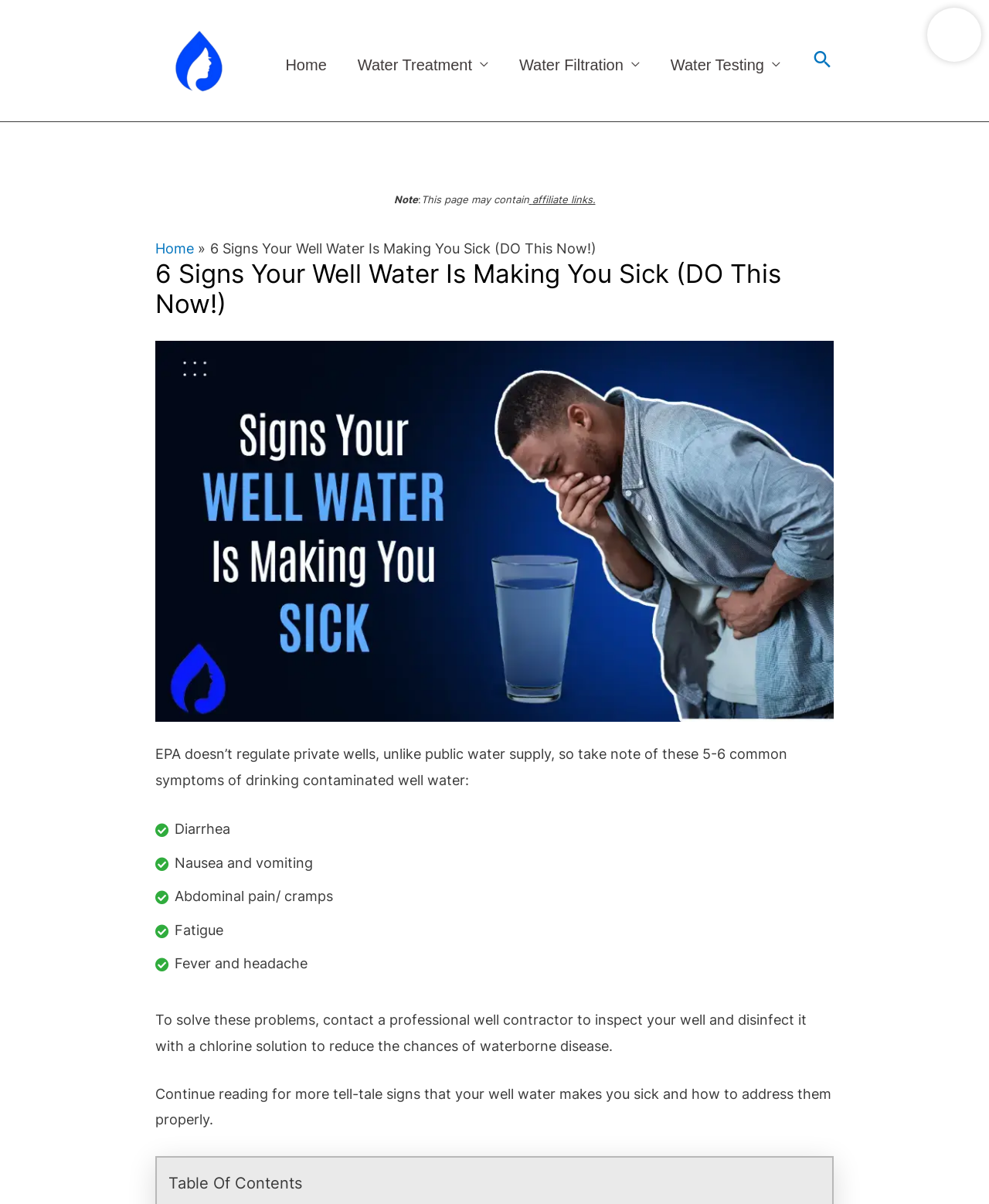Use one word or a short phrase to answer the question provided: 
What is the purpose of the 'Table Of Contents' section?

To navigate the webpage